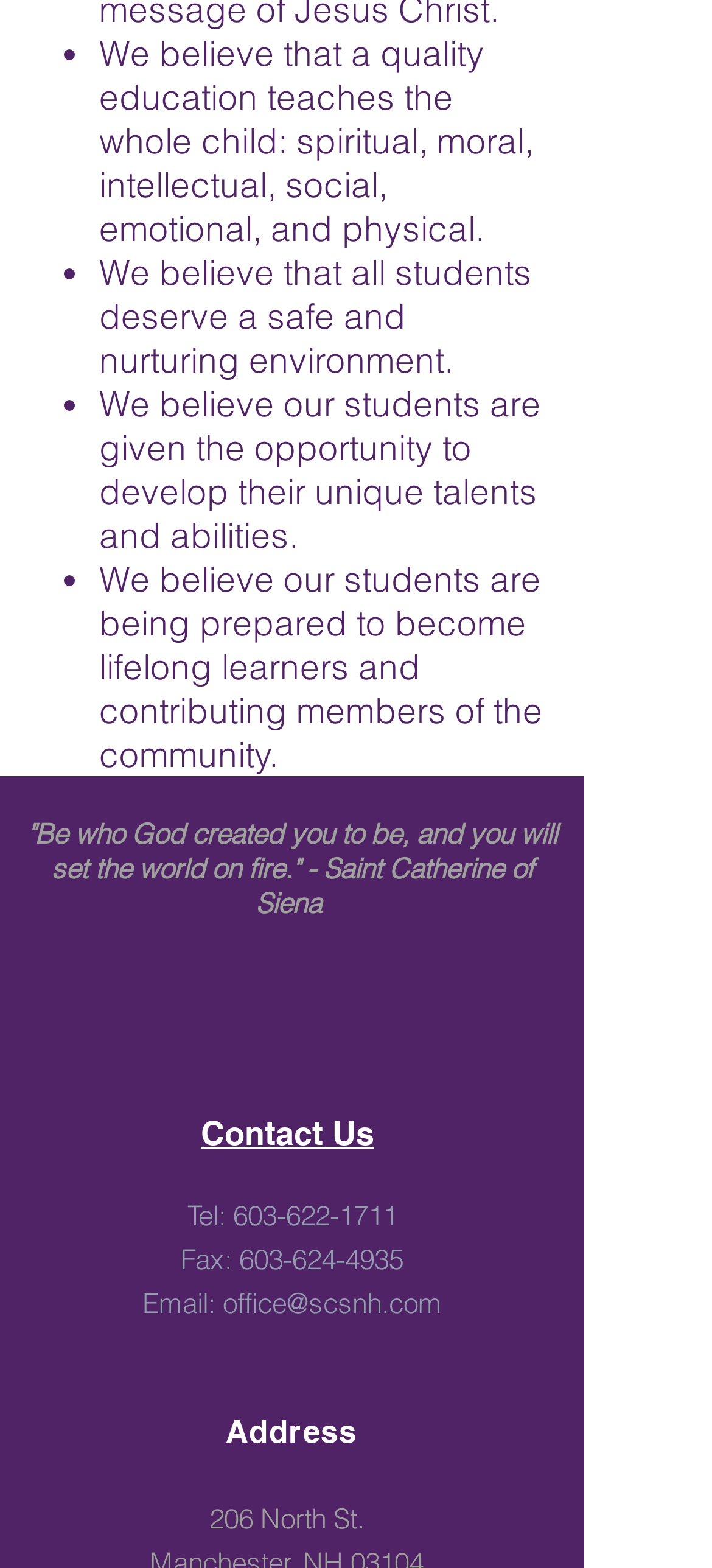Find the UI element described as: "Contact Us" and predict its bounding box coordinates. Ensure the coordinates are four float numbers between 0 and 1, [left, top, right, bottom].

[0.282, 0.71, 0.526, 0.735]